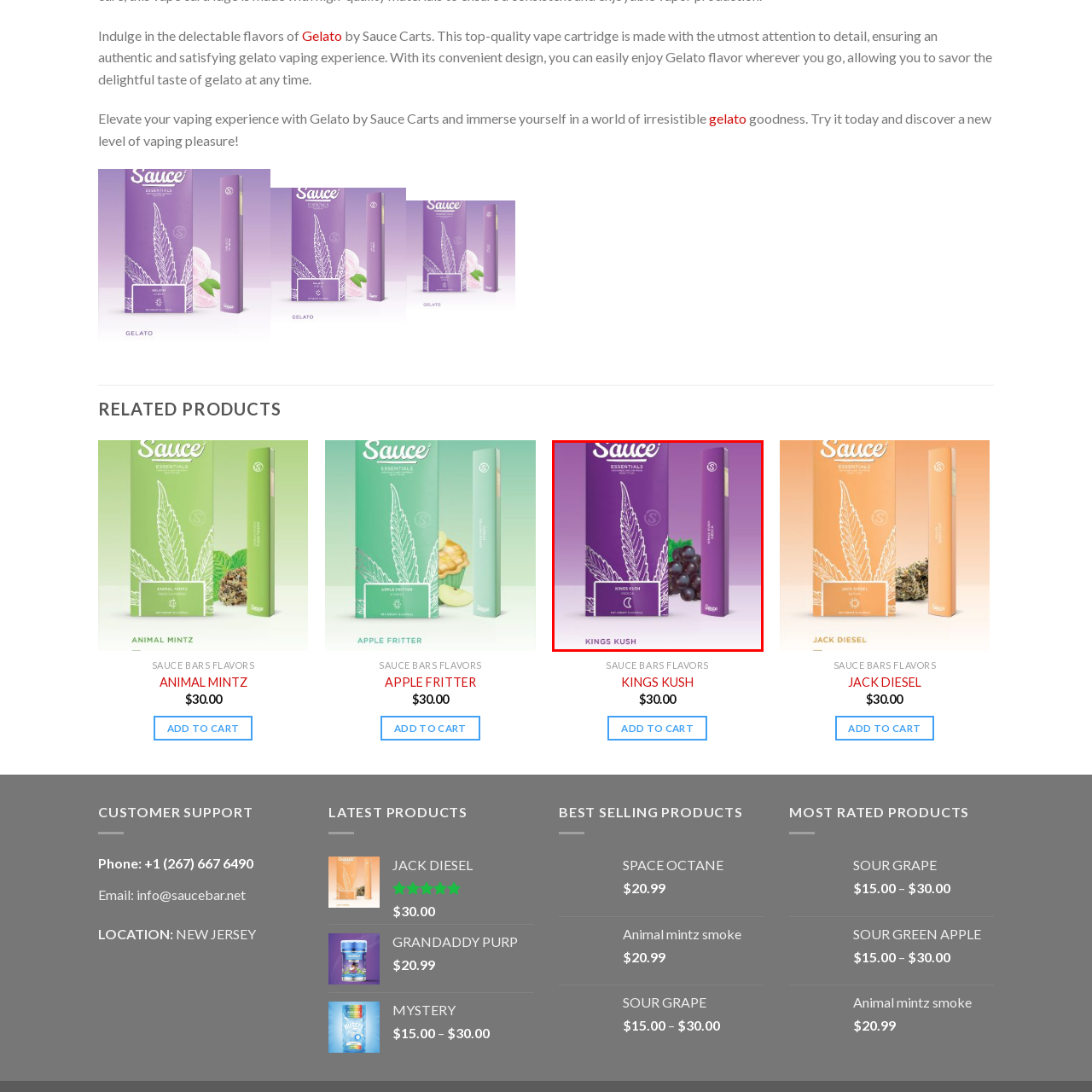What is the shape of the cannabis leaf motifs?
Inspect the image area outlined by the red bounding box and deliver a detailed response to the question, based on the elements you observe.

The caption describes the cannabis leaf motifs as 'stylized', implying that they are not realistic or natural representations of cannabis leaves, but rather artistic and decorative interpretations.